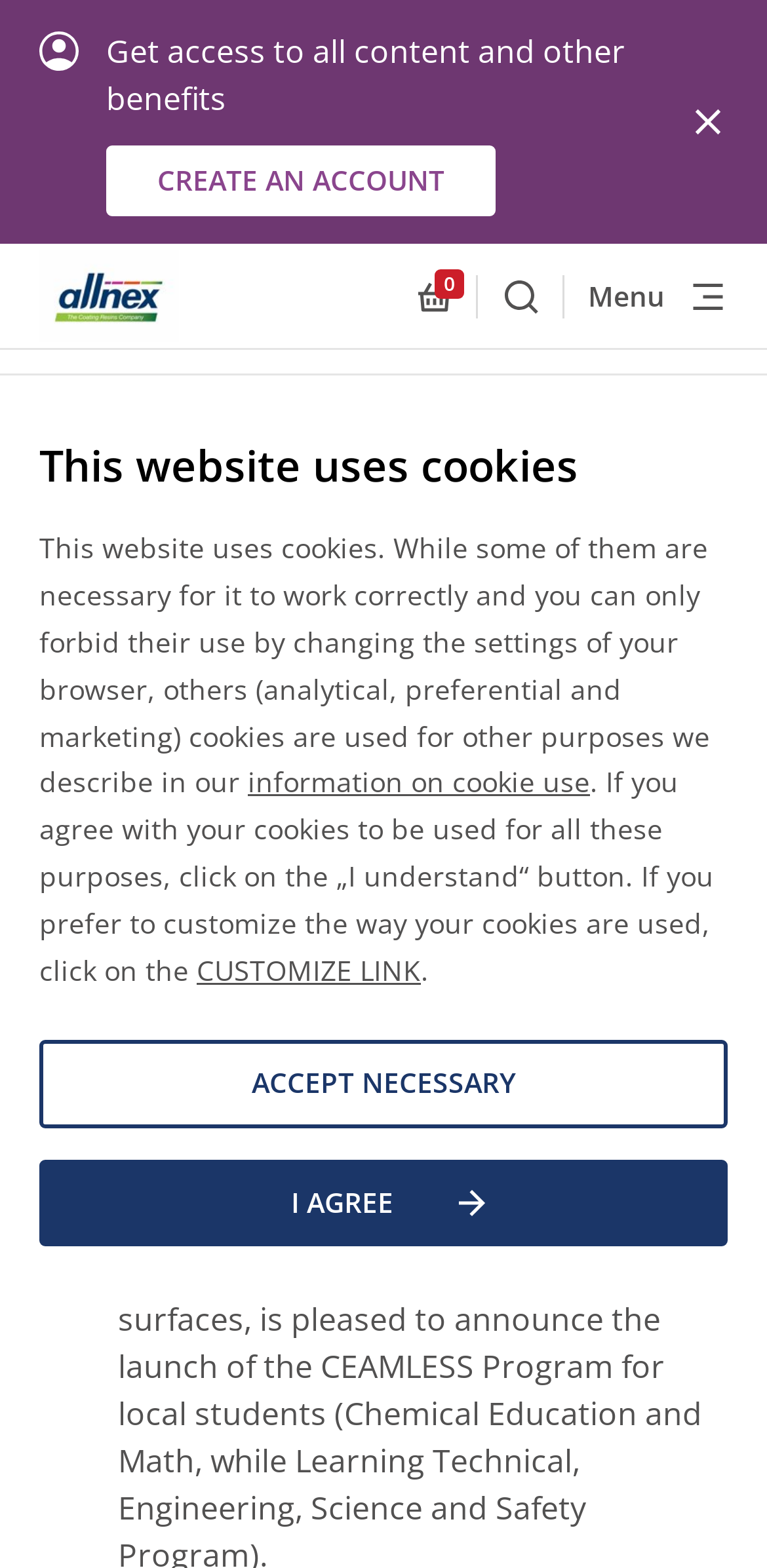What type of account can be created on the website? Analyze the screenshot and reply with just one word or a short phrase.

Allnex account